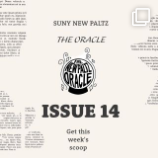Give a one-word or short-phrase answer to the following question: 
What is the purpose of the message below the title?

To invite readers